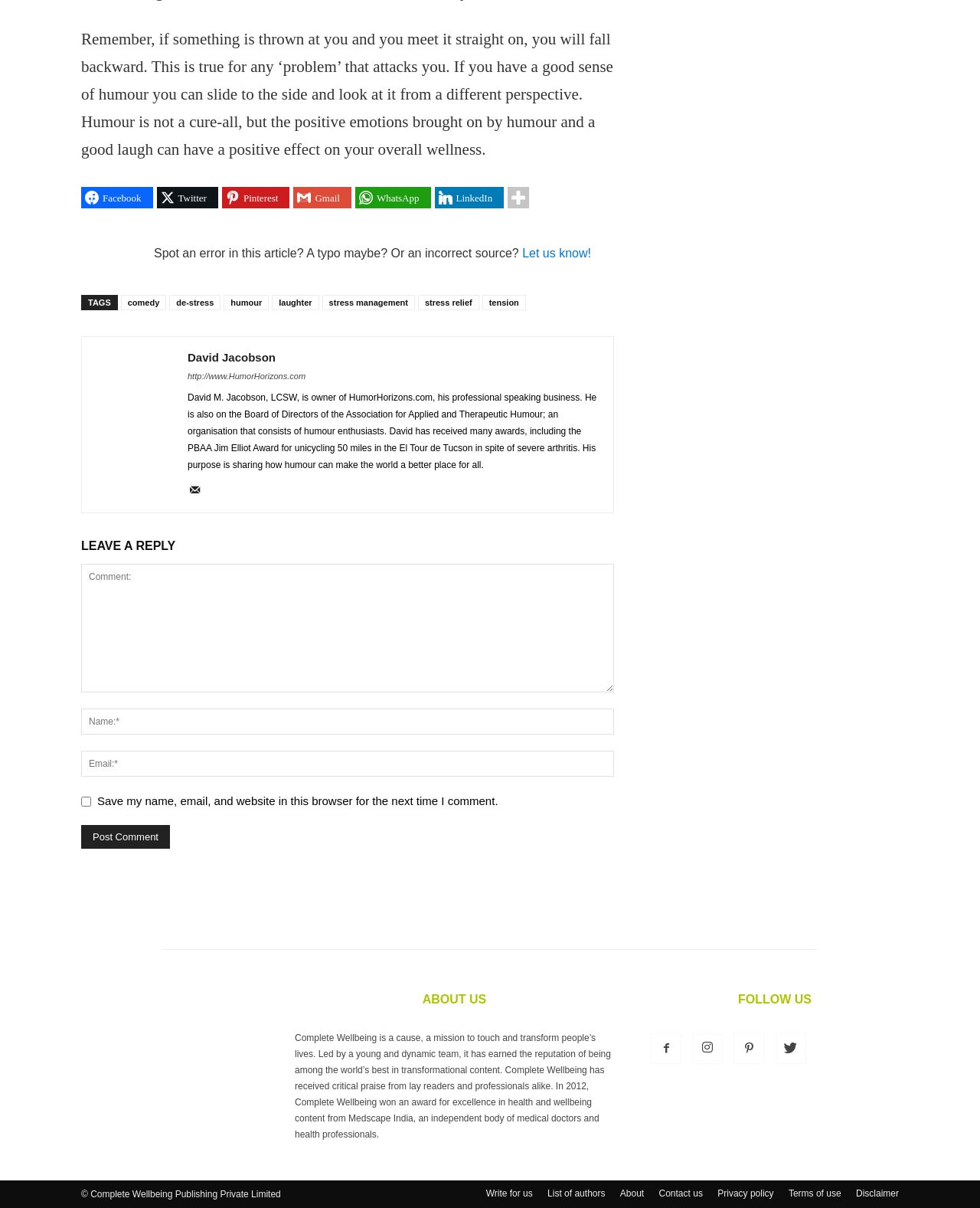Identify the bounding box coordinates of the part that should be clicked to carry out this instruction: "Read about the author David Jacobson".

[0.191, 0.291, 0.281, 0.301]